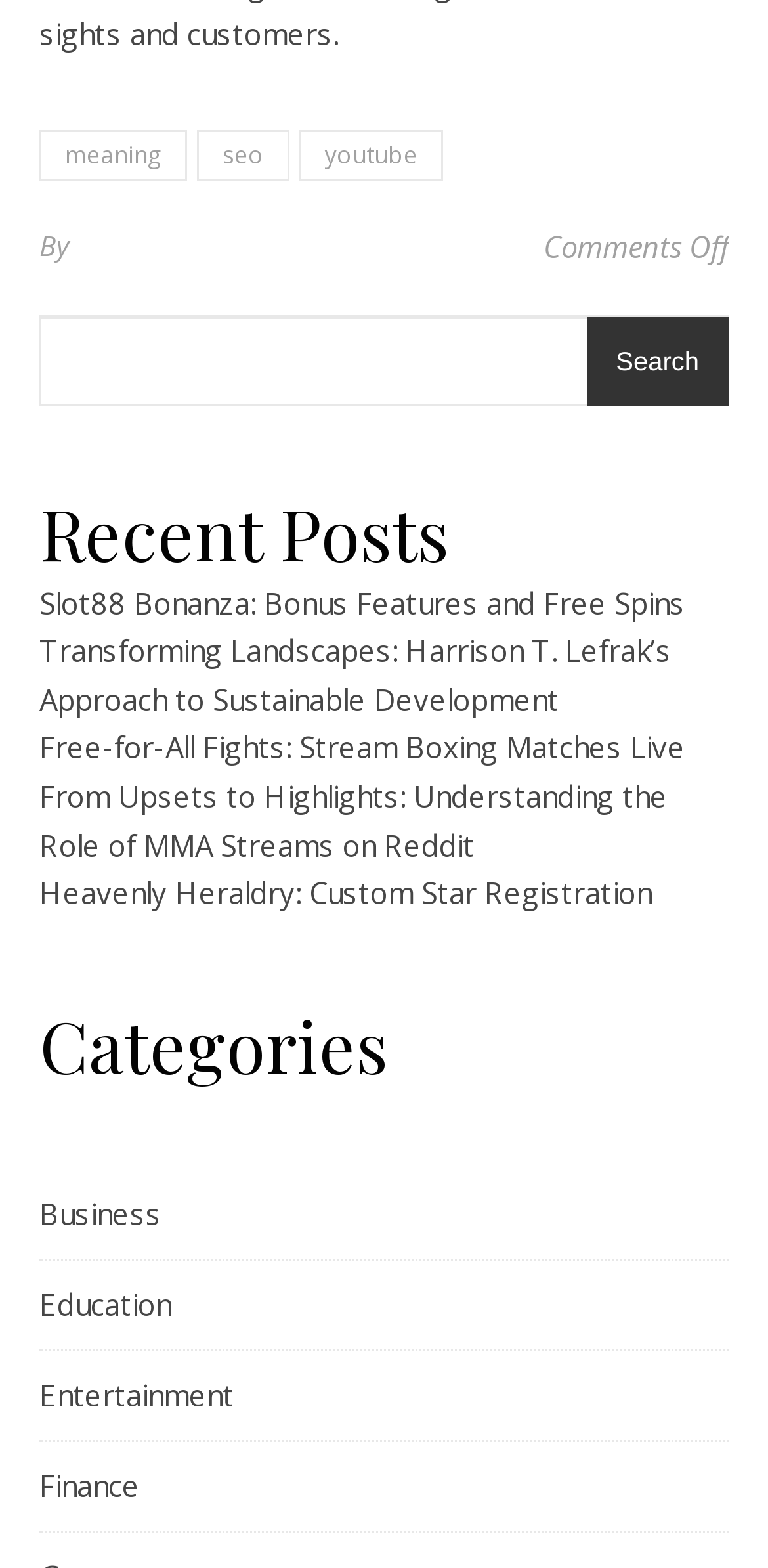Determine the bounding box coordinates of the element's region needed to click to follow the instruction: "read about Custom Star Registration". Provide these coordinates as four float numbers between 0 and 1, formatted as [left, top, right, bottom].

[0.051, 0.557, 0.849, 0.582]